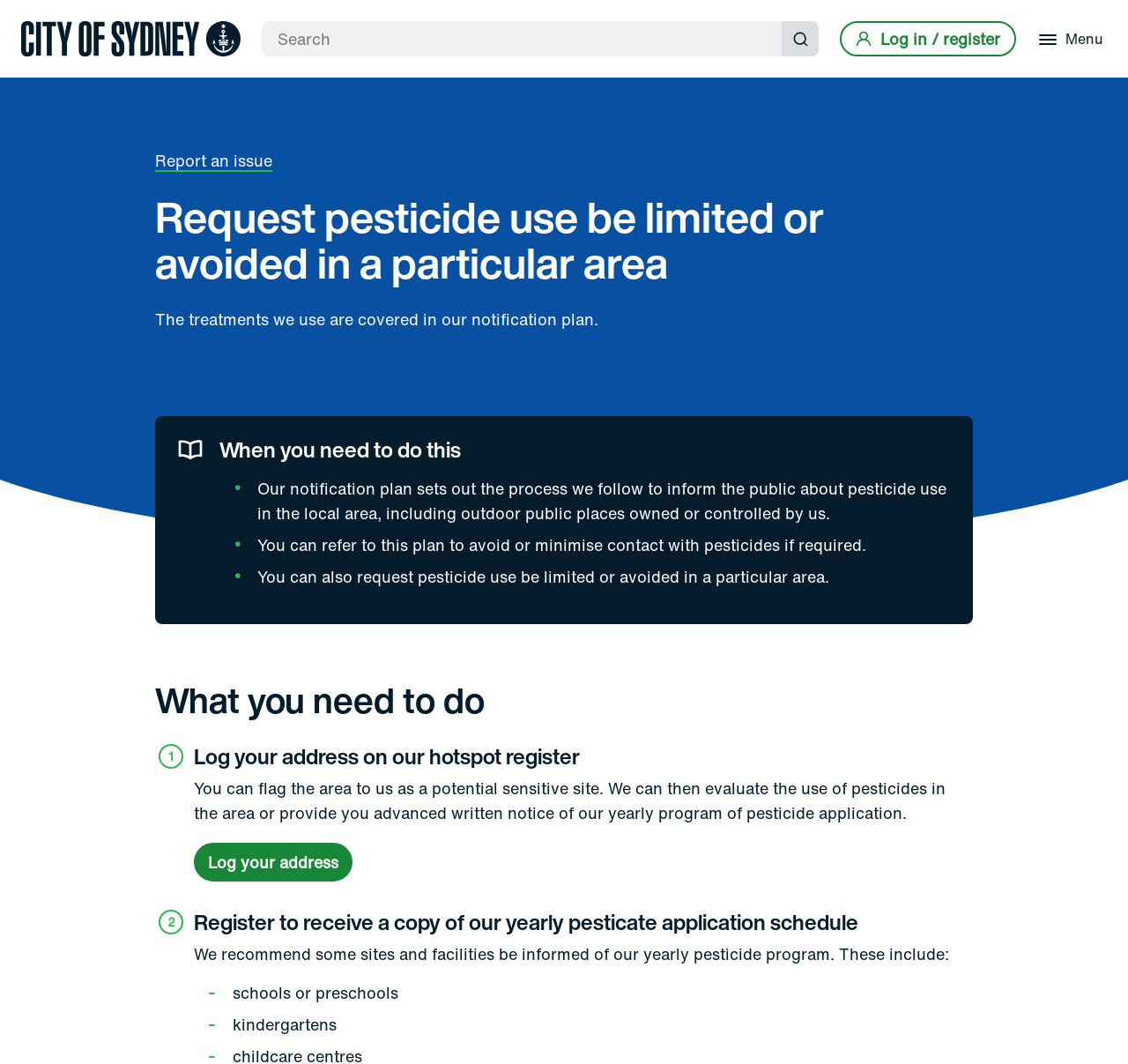What is the City of Sydney's process for informing the public about pesticide use?
Could you answer the question with a detailed and thorough explanation?

The City of Sydney has a notification plan that sets out the process they follow to inform the public about pesticide use in local areas, including outdoor public places owned or controlled by them.